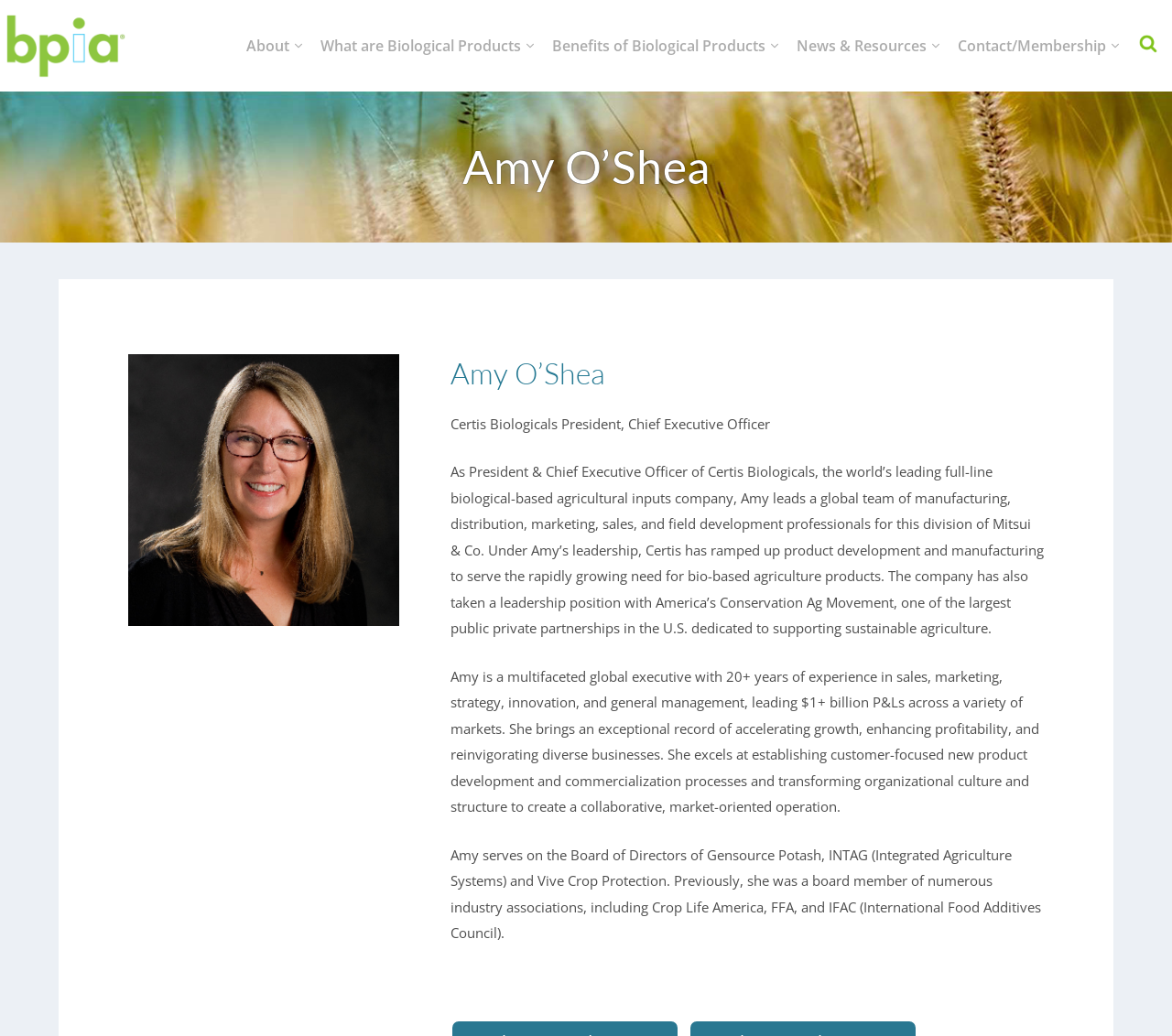Provide a brief response in the form of a single word or phrase:
How many years of experience does Amy O'Shea have?

20+